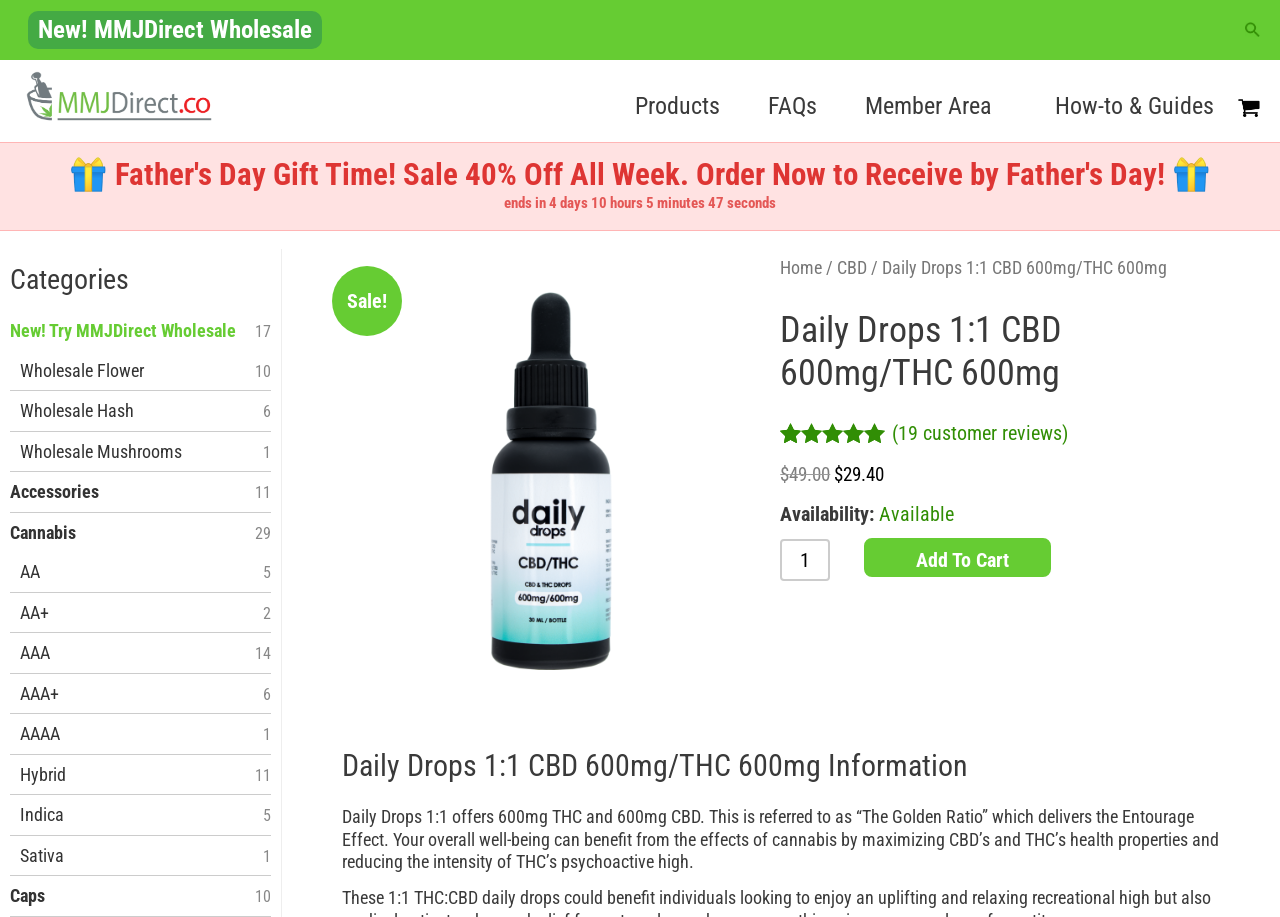Provide a thorough description of this webpage.

This webpage is about a product called "Daily Drops 1:1 CBD 600mg/THC 600mg" sold by MMJDirect, a medical marijuana mail-order service in Canada. At the top of the page, there is a navigation menu with links to "Products", "FAQs", "Member Area", and "How-to & Guides". Next to the navigation menu, there is a link to "Go to your Cart" with a small cart icon.

Below the navigation menu, there is a banner announcing a Father's Day sale with a 40% discount on all products for a limited time. Underneath the banner, there are links to various categories, including "New! MMJDirect Wholesale", "Wholesale Flower", "Wholesale Hash", "Wholesale Mushrooms", "Accessories", "Cannabis", and different strains of cannabis.

The main content of the page is about the "Daily Drops 1:1 CBD 600mg/THC 600mg" product. There is a large image of the product with a "Sale!" badge on top. Below the image, there are links to "Home", "CBD", and the product name, separated by forward slashes. The product name is also displayed as a heading.

The product information section includes a rating of 4.84 out of 5 based on 19 customer reviews, with a link to read the reviews. The original price of the product is $49.00, but it is currently on sale for $29.40. The product is available, and there is a quantity selector and an "Add To Cart" button.

Below the product information, there is a detailed description of the product, explaining its benefits and effects. The description mentions that the 1:1 ratio of CBD and THC can help with various health issues, including damage to the nervous system, nausea, loss of appetite, glaucoma, and sleep problems.